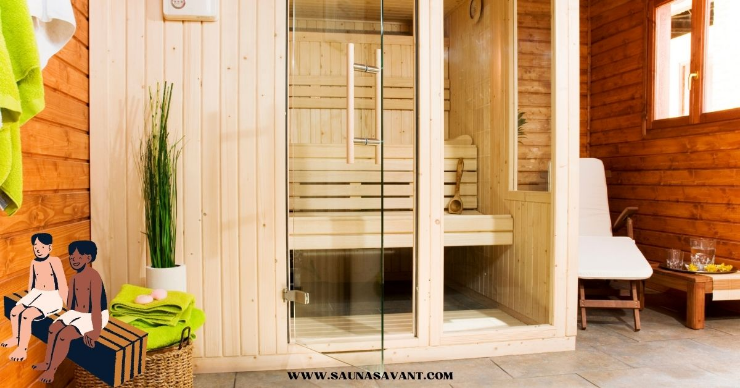Offer a thorough description of the image.

The image showcases a serene and inviting infrared sauna interior, emphasizing relaxation and wellness. The sauna features a sleek design with warm wood paneling, a glass door, and wooden benches inside, creating a comfortable space for unwinding. To the left, two illustrated figures are depicted sitting on a wooden bench, hinting at a cozy, shared experience typical of sauna culture. The corner of the room is adorned with a green towel and a potted plant, enhancing the tranquil atmosphere. Adjacent to the sauna, a modern white lounge chair invites further relaxation, while a small coffee table holds refreshments, adding to the inviting vibe. Text at the bottom, "www.saunasavant.com," suggests that this setting might be part of a broader guide or resource on infrared saunas, perfect for individuals looking to enhance their at-home spa experience.